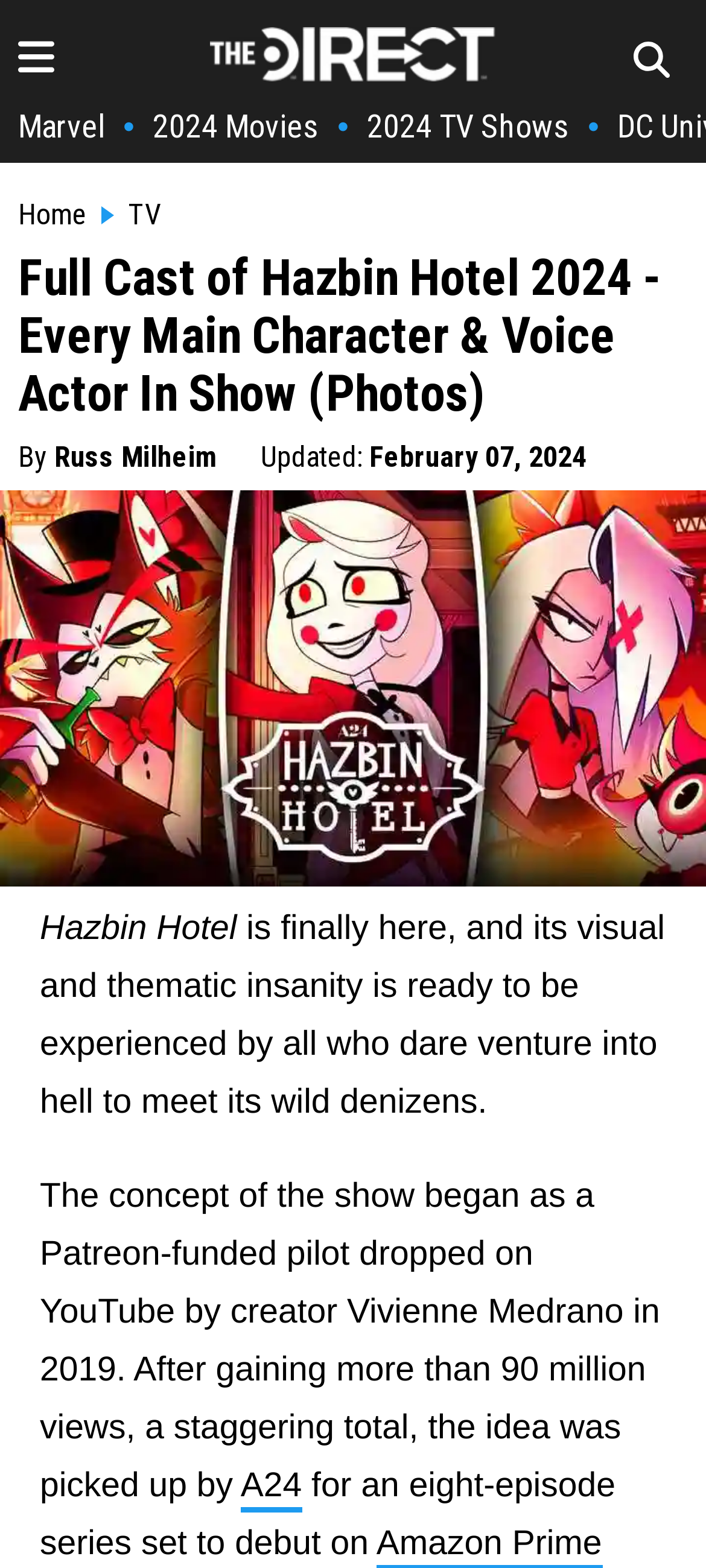Please identify the bounding box coordinates of the element's region that I should click in order to complete the following instruction: "read about Hazbin Hotel". The bounding box coordinates consist of four float numbers between 0 and 1, i.e., [left, top, right, bottom].

[0.026, 0.16, 0.974, 0.27]